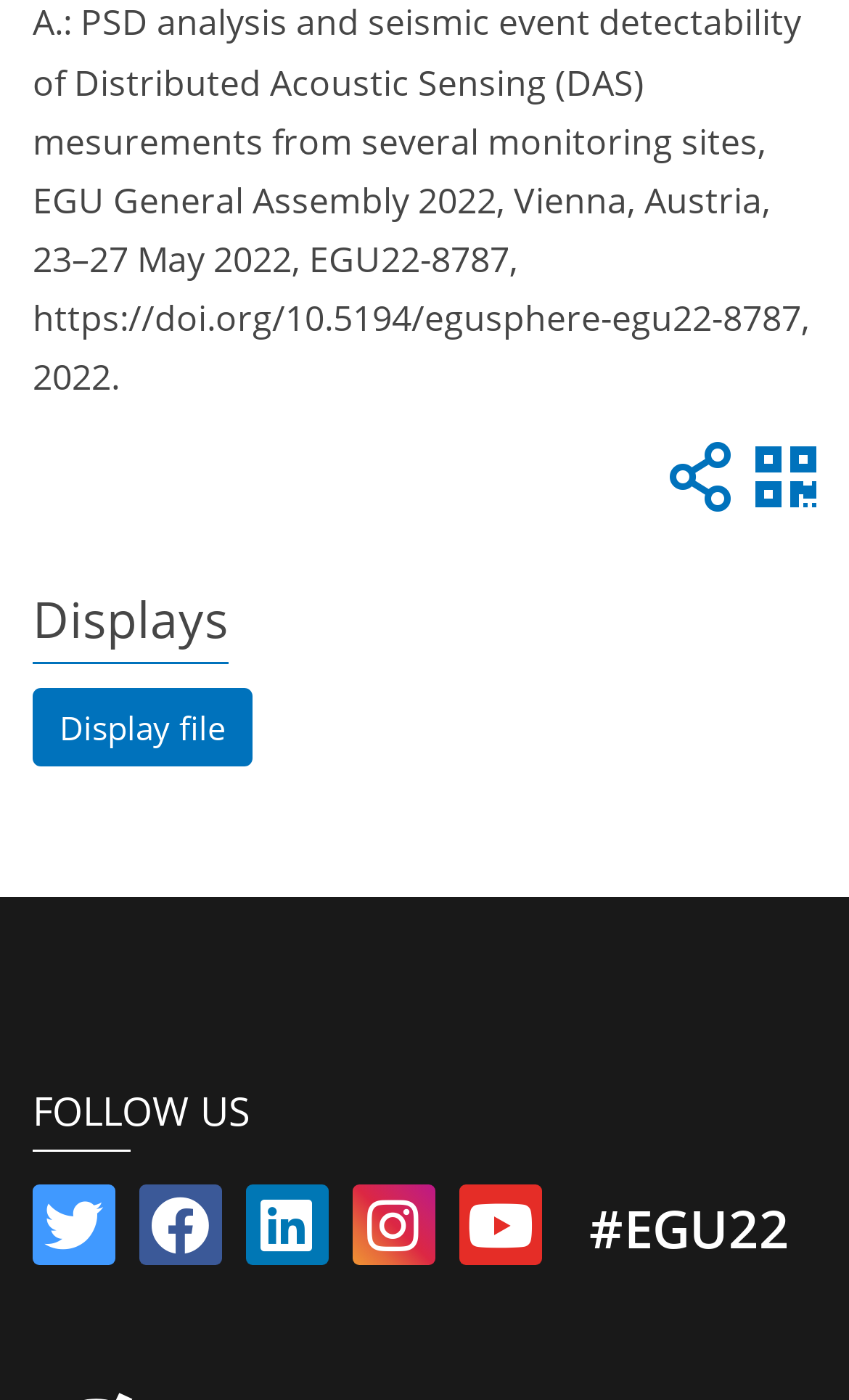Answer the question using only a single word or phrase: 
How many social media links are there?

5